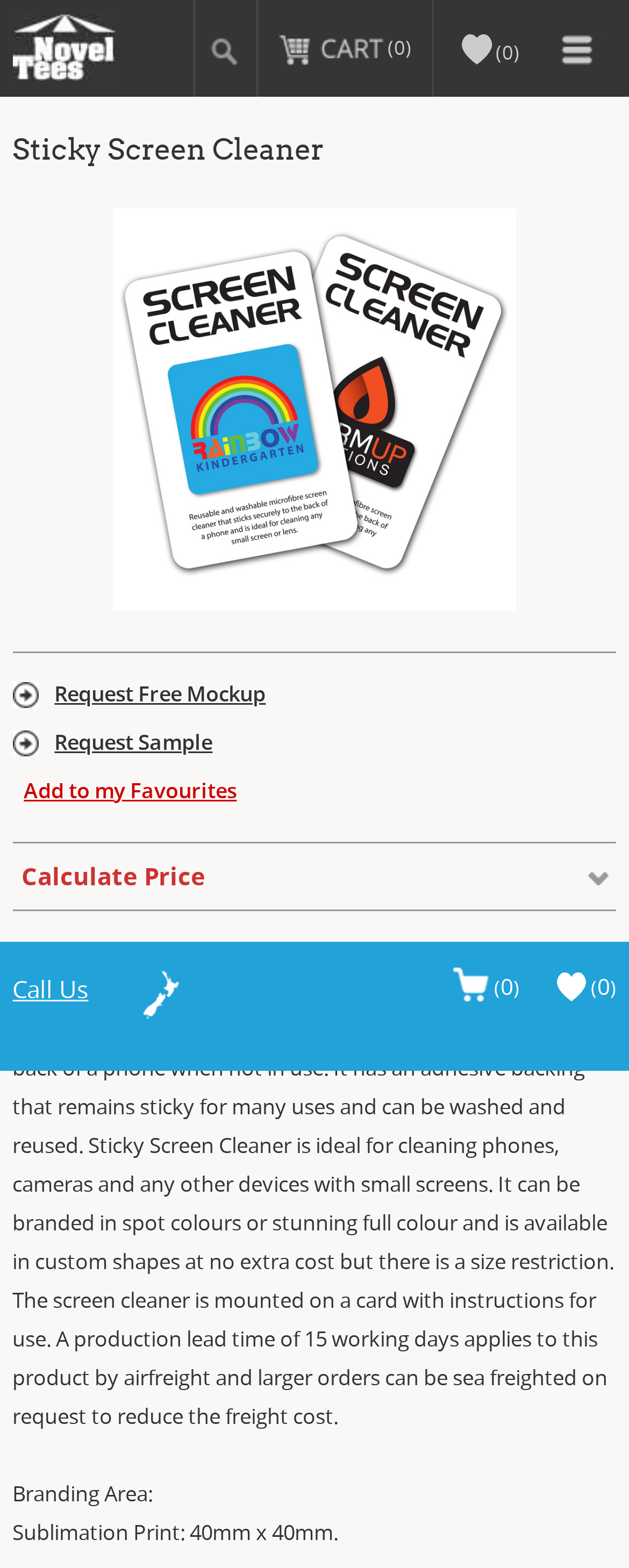Provide a short answer to the following question with just one word or phrase: How is the branding done on the Sticky Screen Cleaner?

Sublimation Print